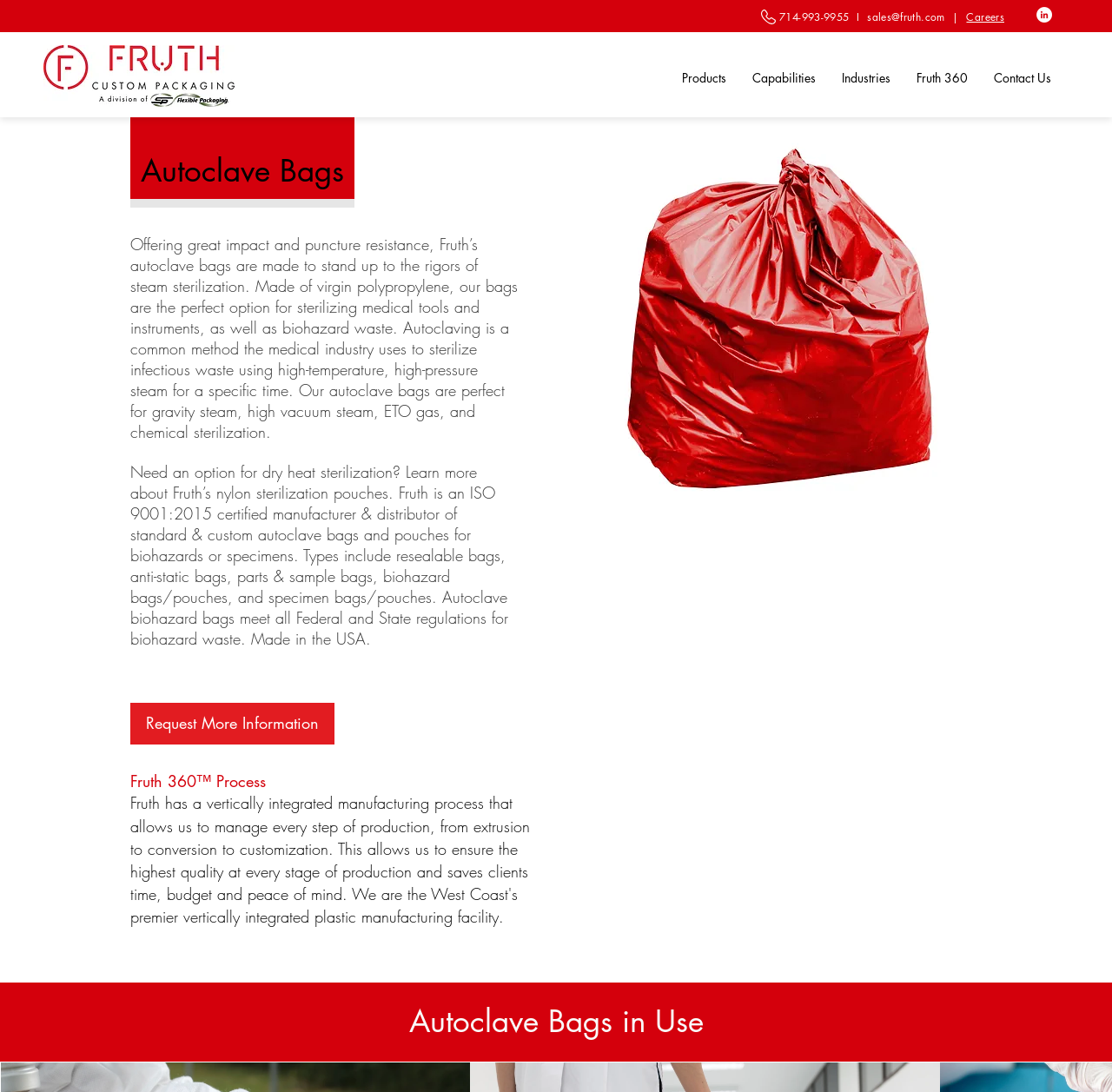Locate the coordinates of the bounding box for the clickable region that fulfills this instruction: "Contact us through email".

[0.78, 0.009, 0.85, 0.022]